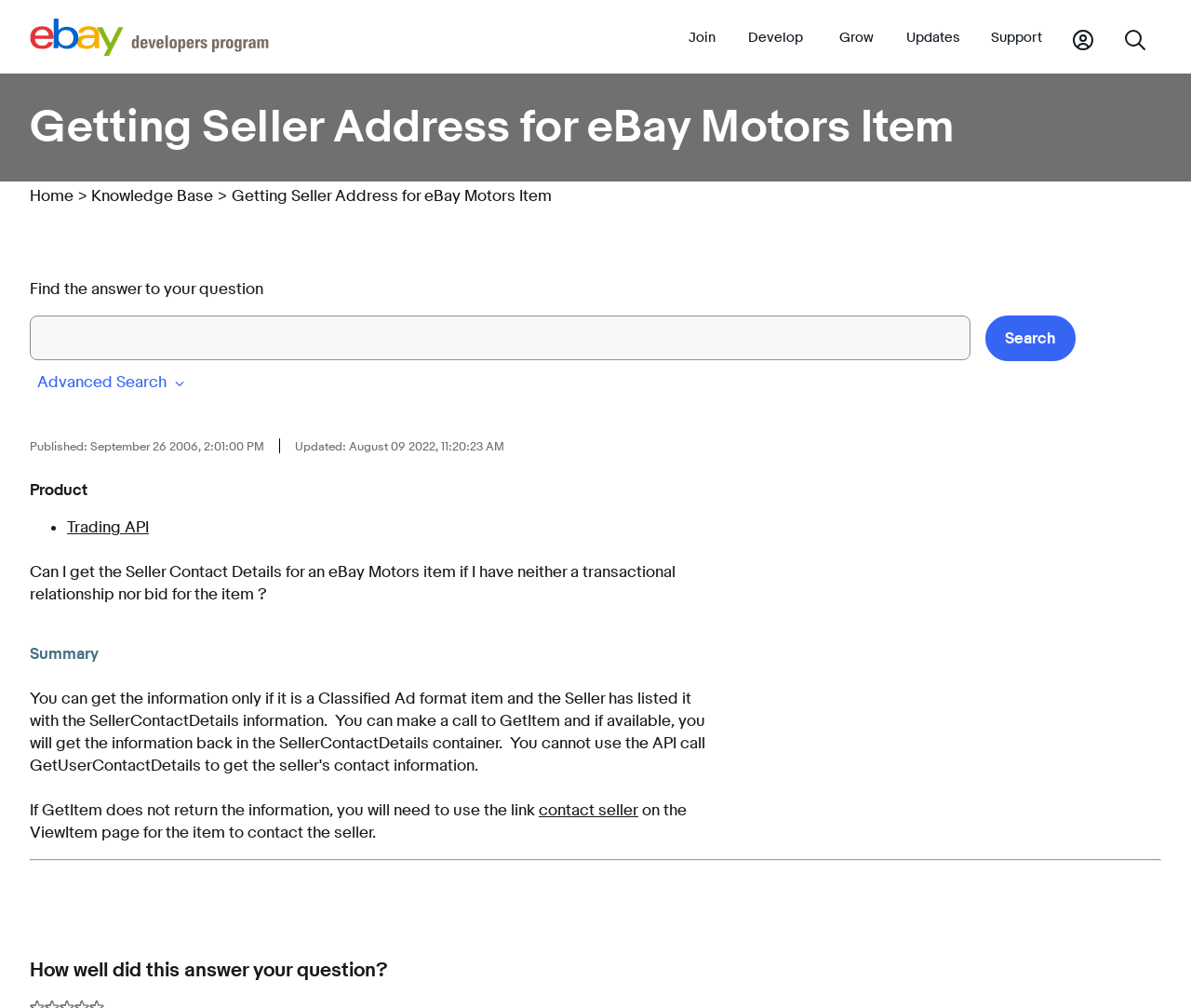What is the date the webpage was last updated?
Please respond to the question with a detailed and informative answer.

The webpage provides information about when it was published and last updated, and according to the 'Updated' text, the webpage was last updated on August 09 2022.